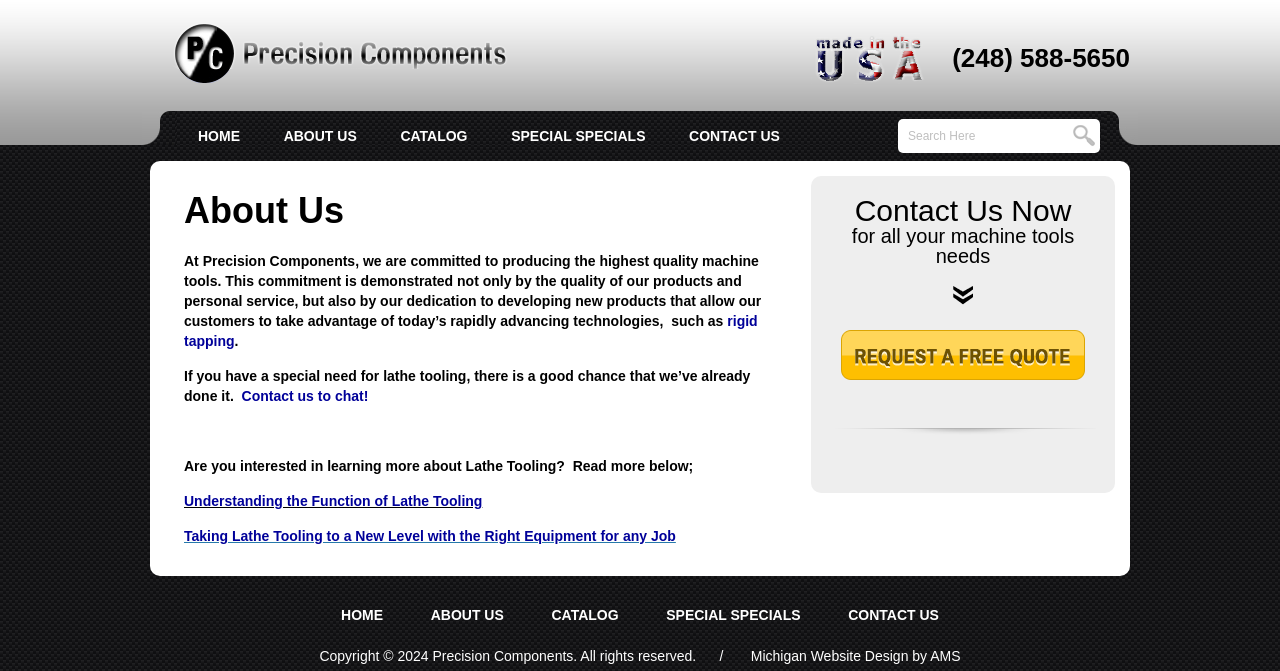Identify the bounding box coordinates of the element to click to follow this instruction: 'Click the 'CONTACT US' link'. Ensure the coordinates are four float values between 0 and 1, provided as [left, top, right, bottom].

[0.538, 0.165, 0.609, 0.24]